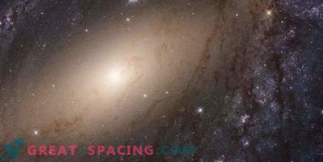Give a one-word or short phrase answer to this question: 
What can be seen surrounding the central region of the galaxy?

Faint traces of star formation